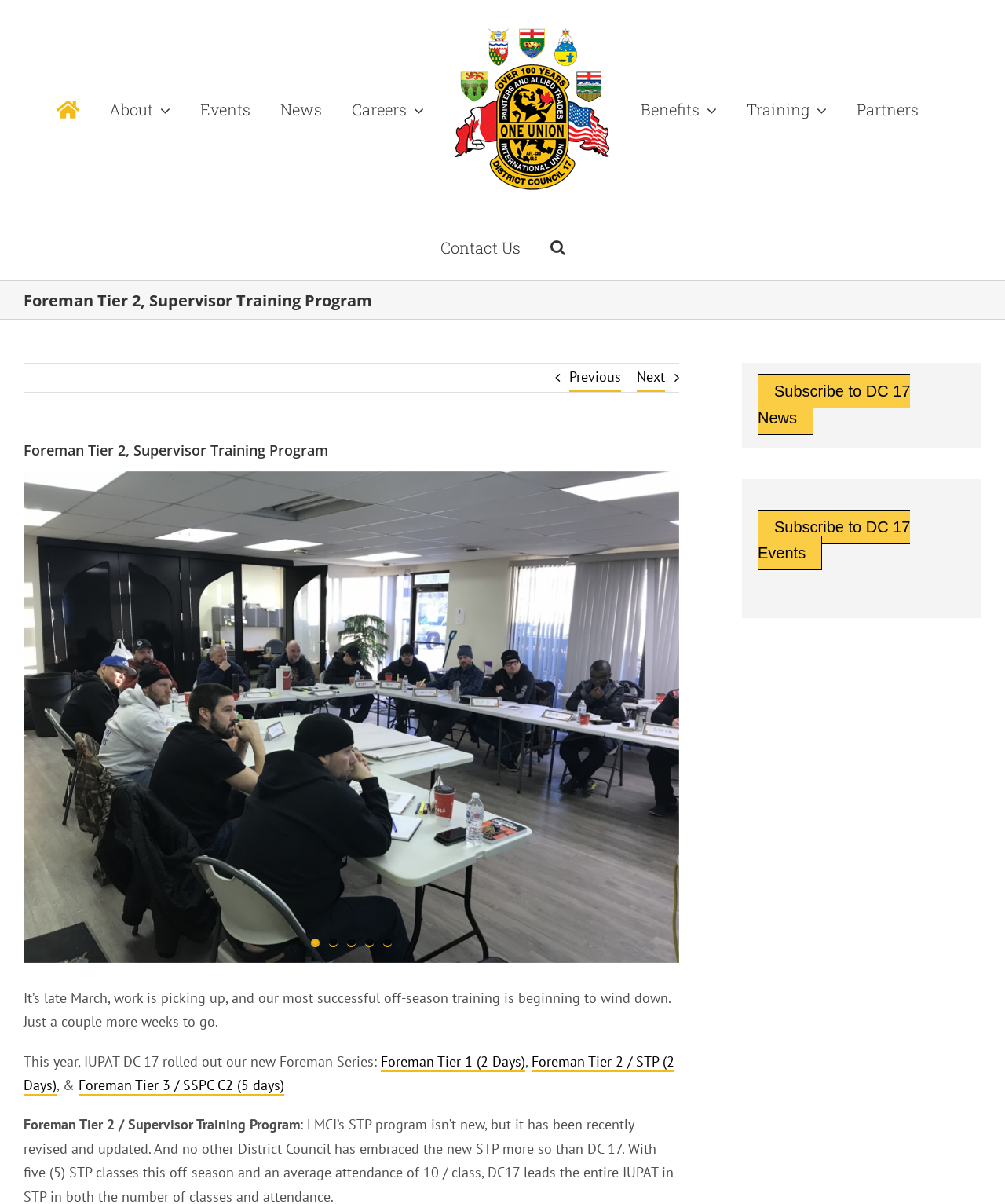What is the text of the first static text element?
Using the visual information, respond with a single word or phrase.

It’s late March, work is picking up, and our most successful off-season training is beginning to wind down. Just a couple more weeks to go.